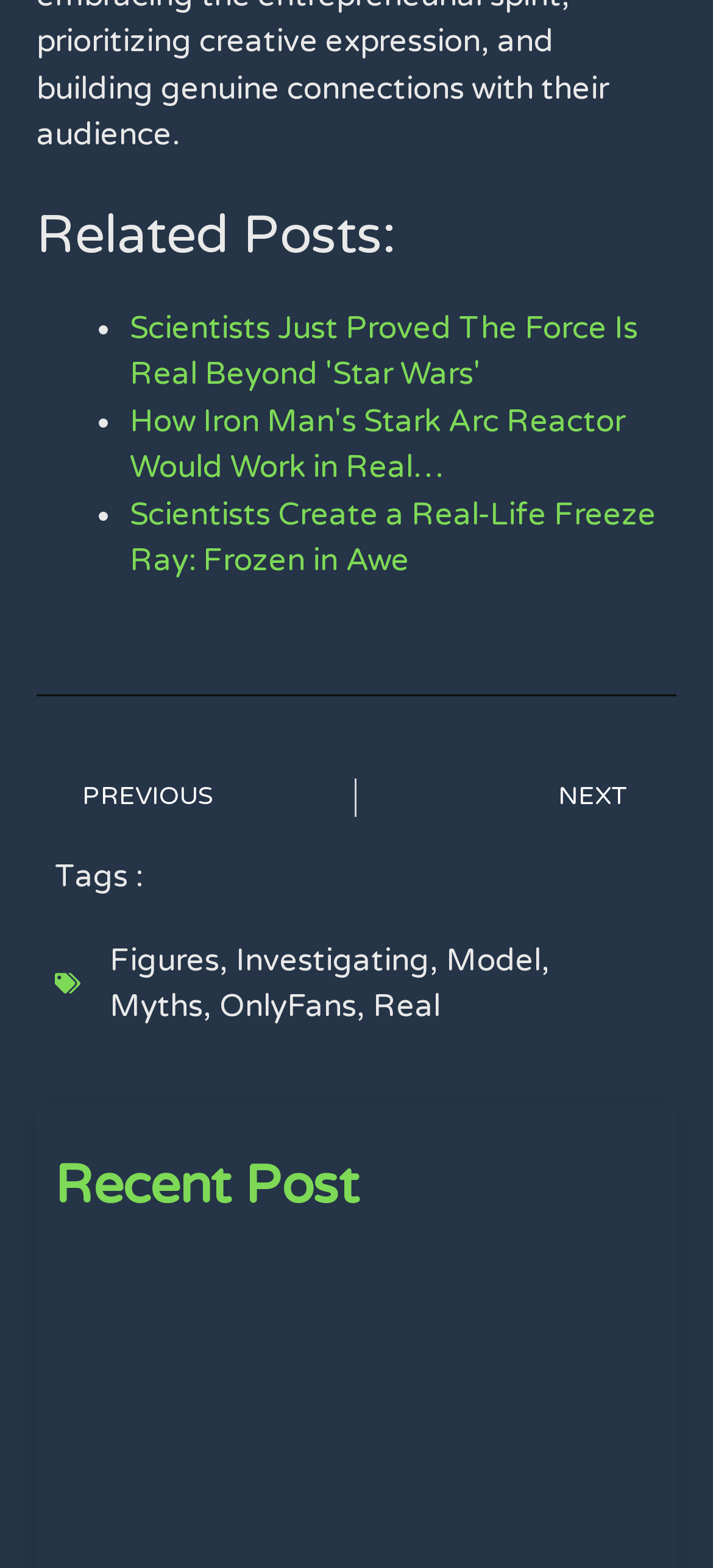Specify the bounding box coordinates of the region I need to click to perform the following instruction: "read recent post". The coordinates must be four float numbers in the range of 0 to 1, i.e., [left, top, right, bottom].

[0.077, 0.739, 0.923, 0.773]